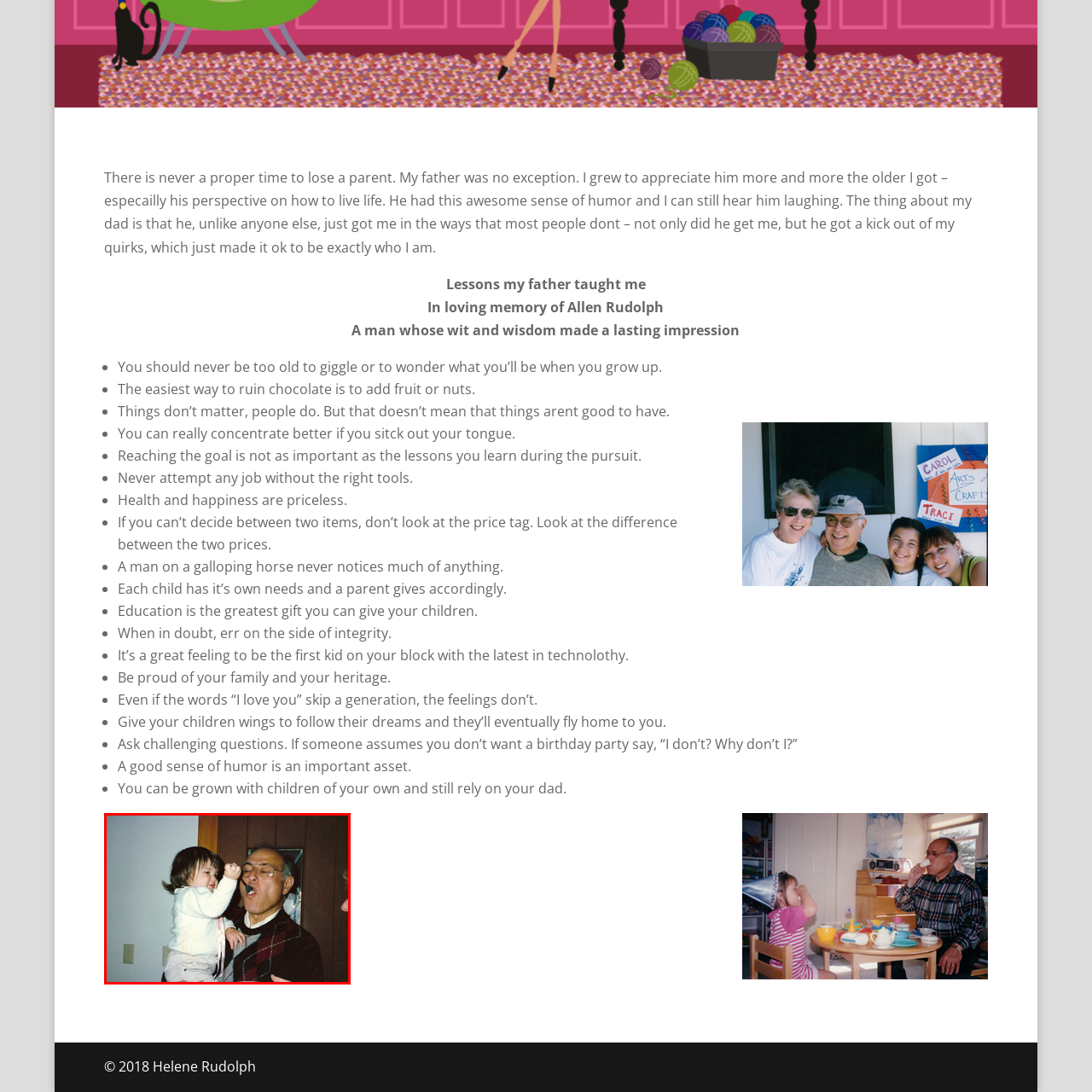What is the background of the image?
Look at the image highlighted within the red bounding box and provide a detailed answer to the question.

The caption describes the background of the image as having 'wooden panels', which implies a familiar and loving home environment, adding to the nostalgic feel of the image.